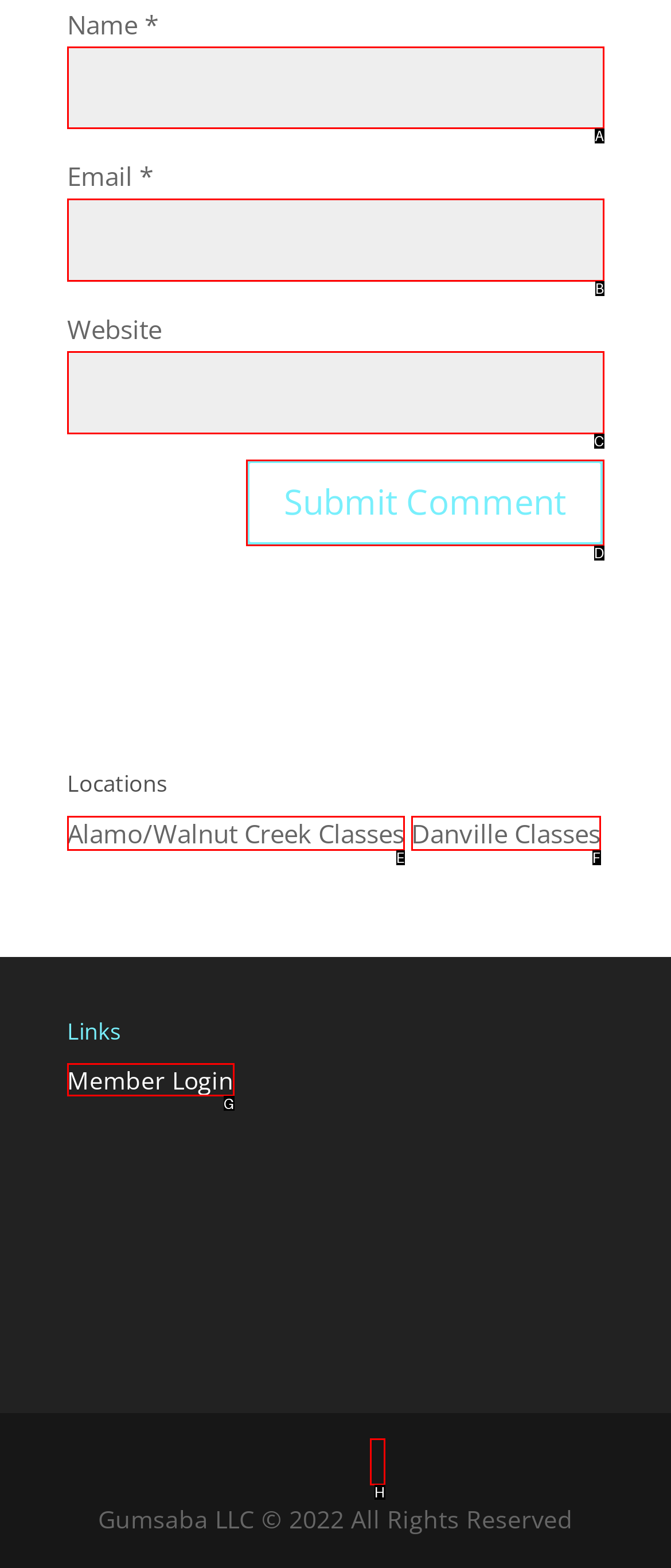Tell me which UI element to click to fulfill the given task: Enter your name. Respond with the letter of the correct option directly.

A